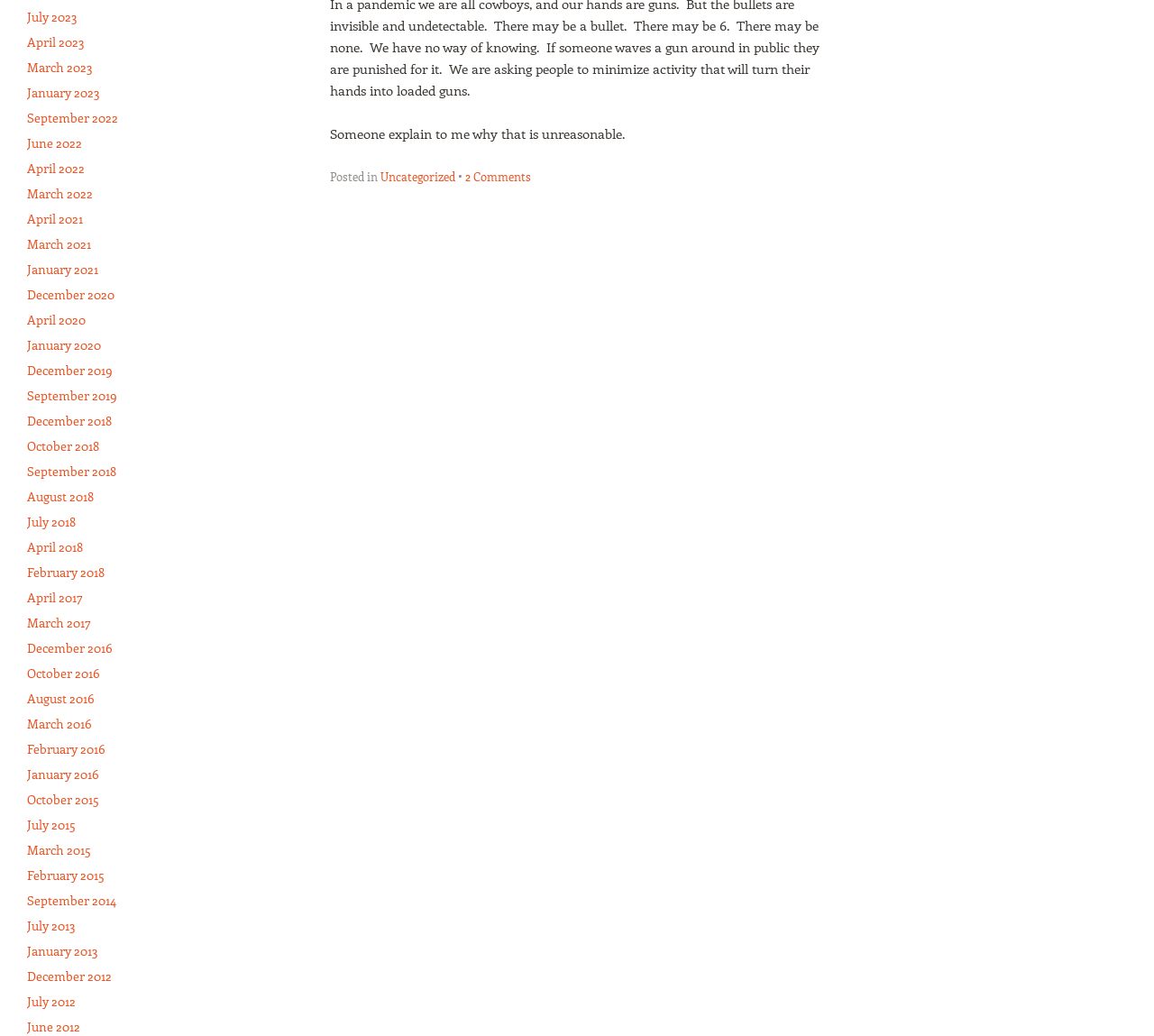Find the bounding box coordinates of the clickable element required to execute the following instruction: "Navigate to July 2023". Provide the coordinates as four float numbers between 0 and 1, i.e., [left, top, right, bottom].

[0.023, 0.008, 0.067, 0.024]